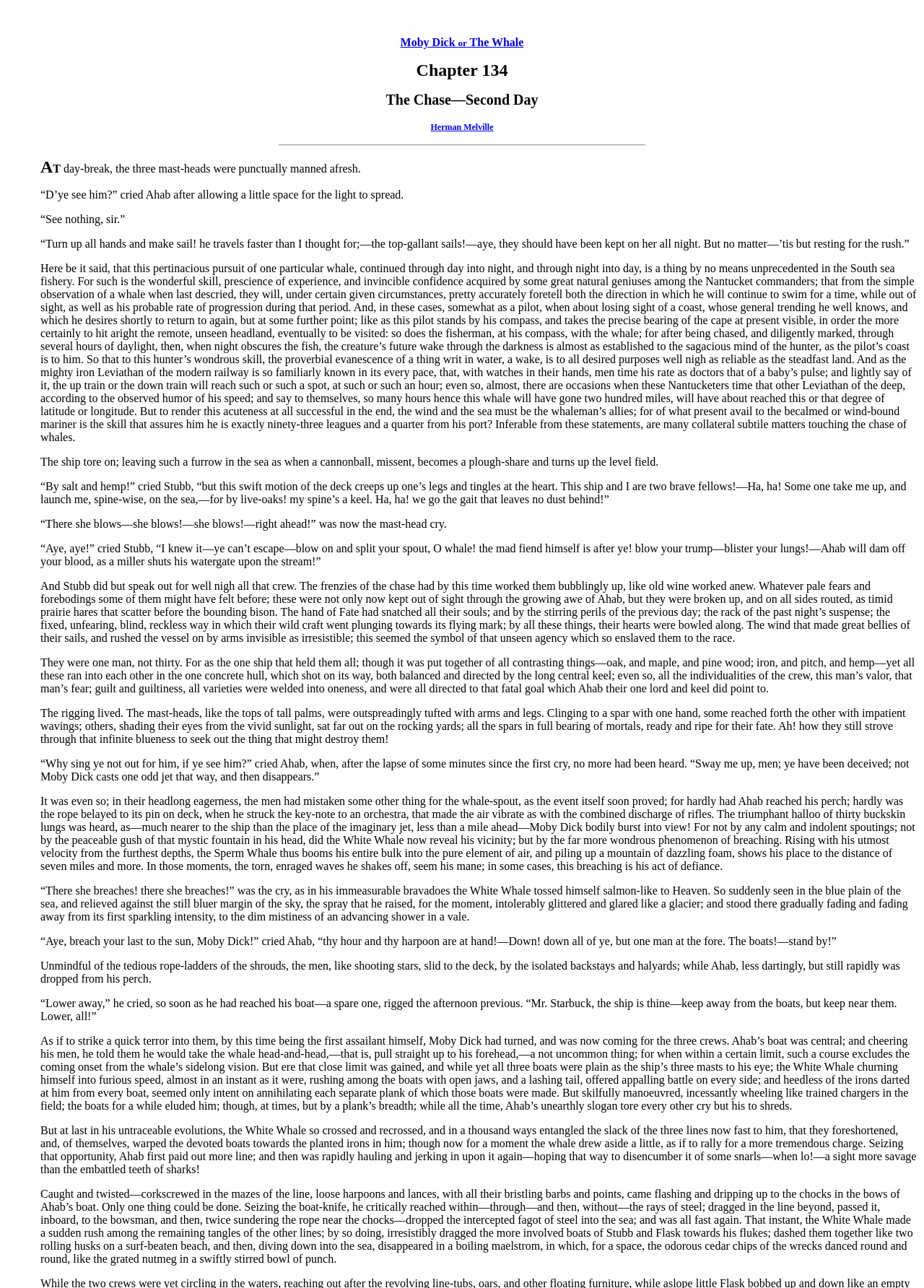How many men are on the ship?
Refer to the image and answer the question using a single word or phrase.

Thirty